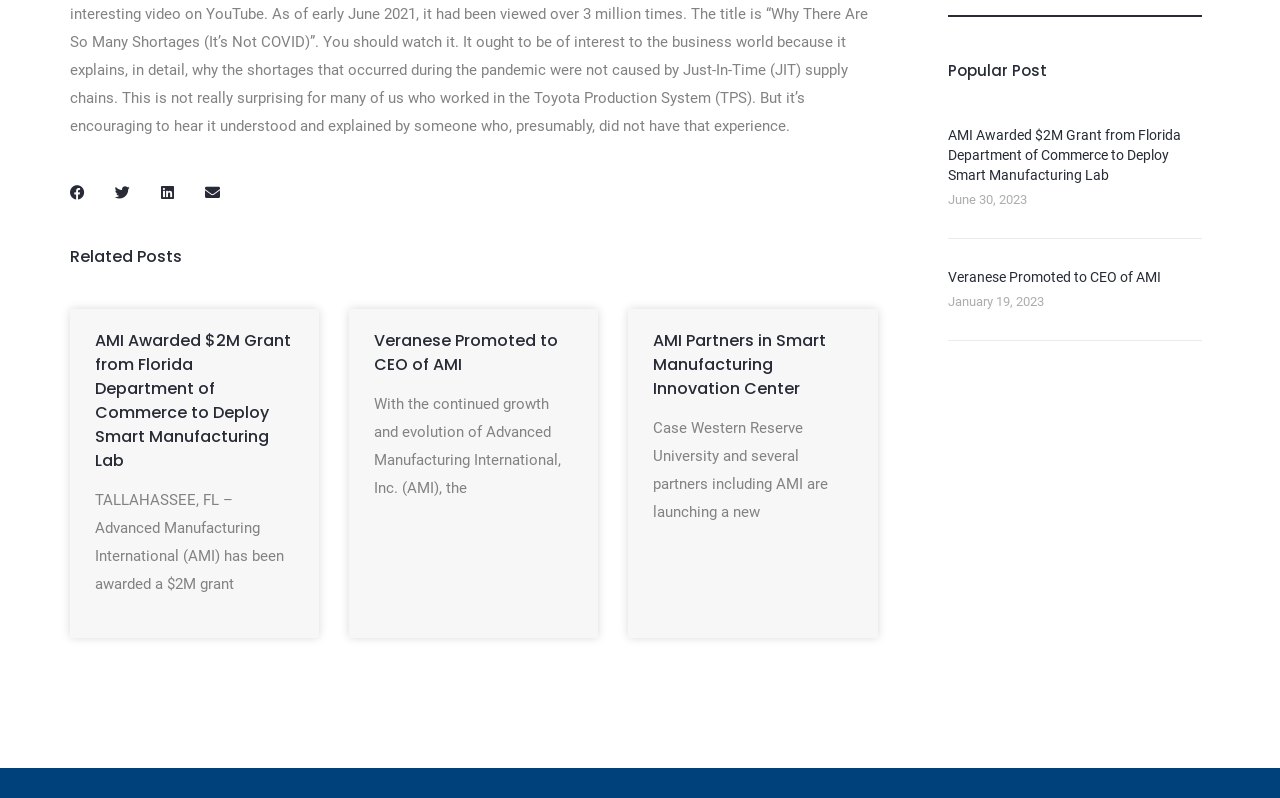How many related posts are displayed?
Using the visual information from the image, give a one-word or short-phrase answer.

3